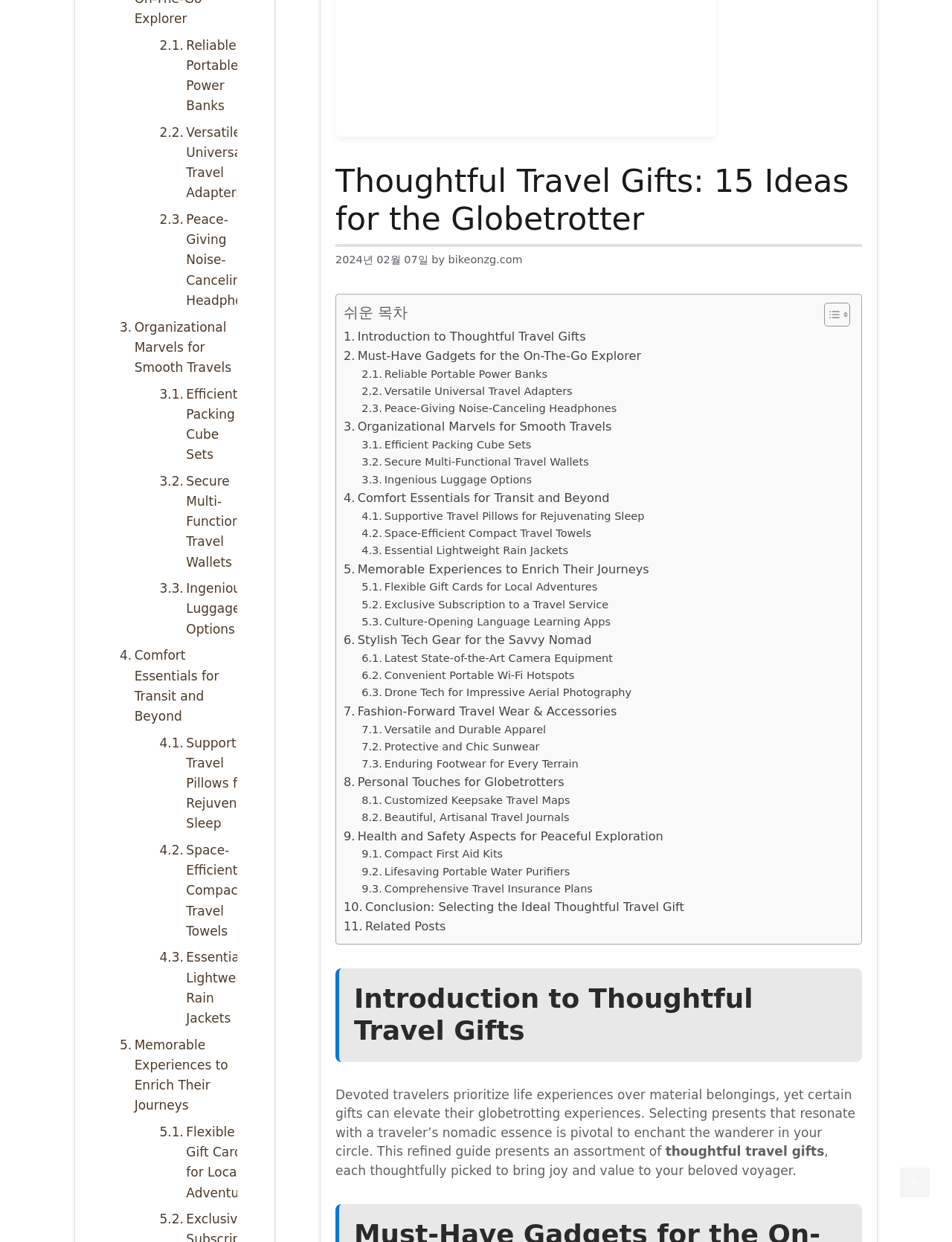Bounding box coordinates must be specified in the format (top-left x, top-left y, bottom-right x, bottom-right y). All values should be floating point numbers between 0 and 1. What are the bounding box coordinates of the UI element described as: here

None